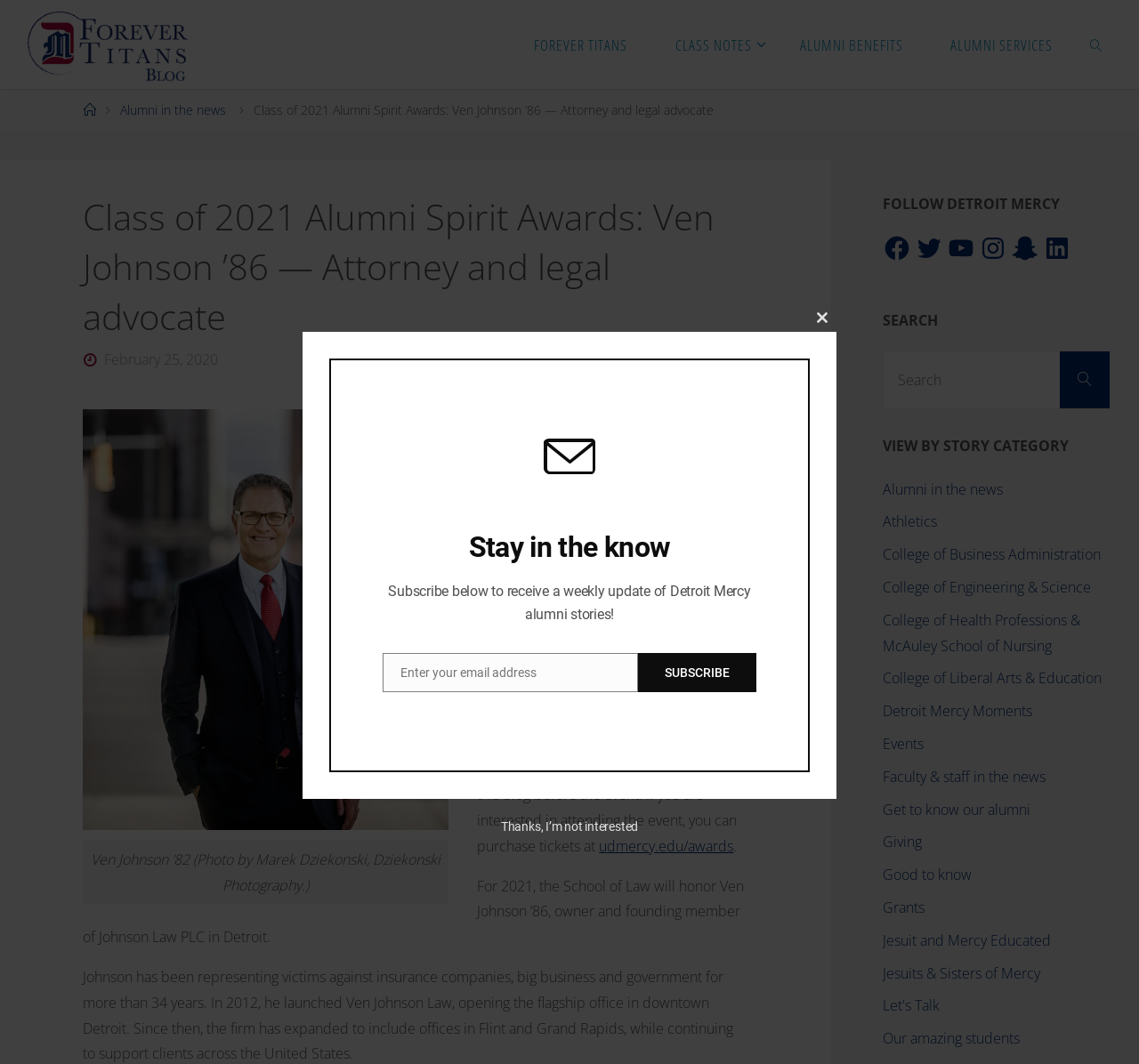Pinpoint the bounding box coordinates of the element to be clicked to execute the instruction: "Click the 'SUBSCRIBE' button".

[0.56, 0.613, 0.664, 0.65]